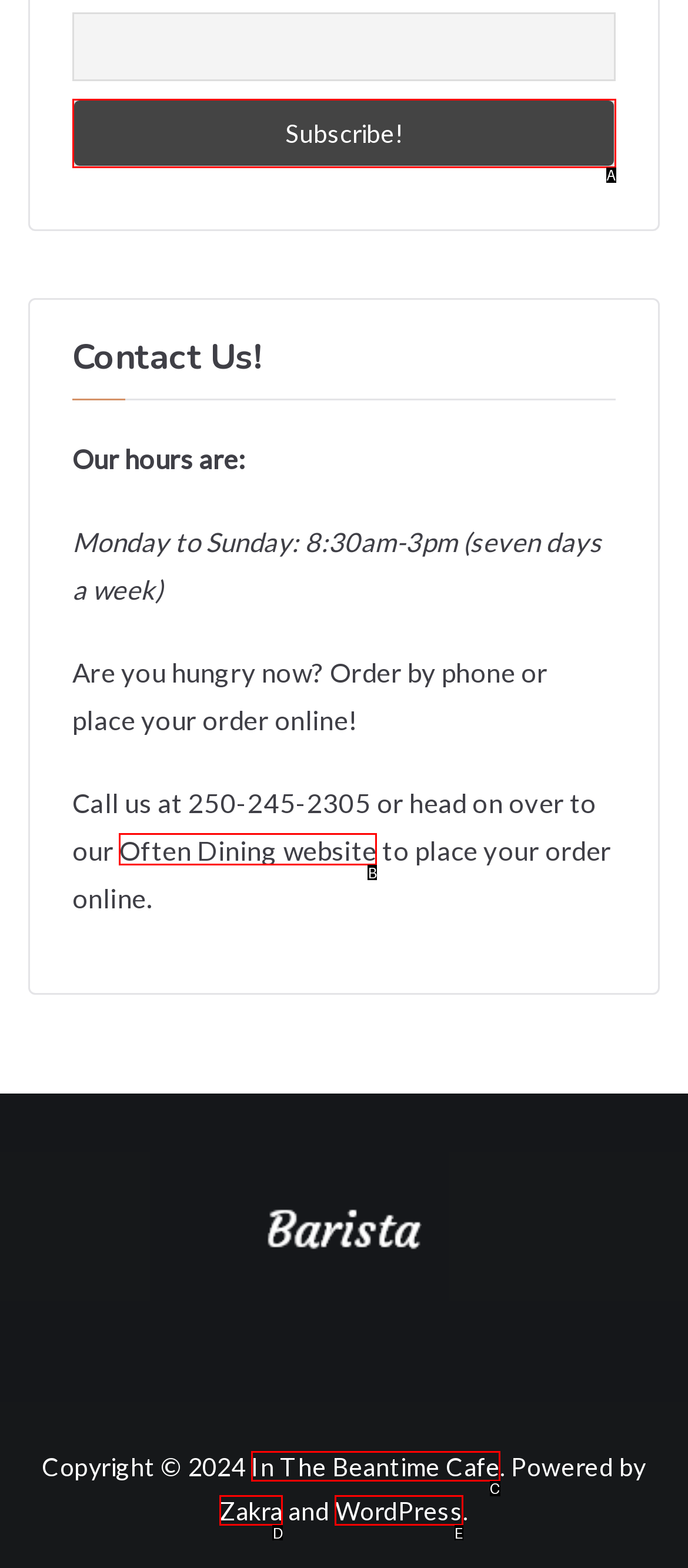Using the description: Zakra, find the best-matching HTML element. Indicate your answer with the letter of the chosen option.

D